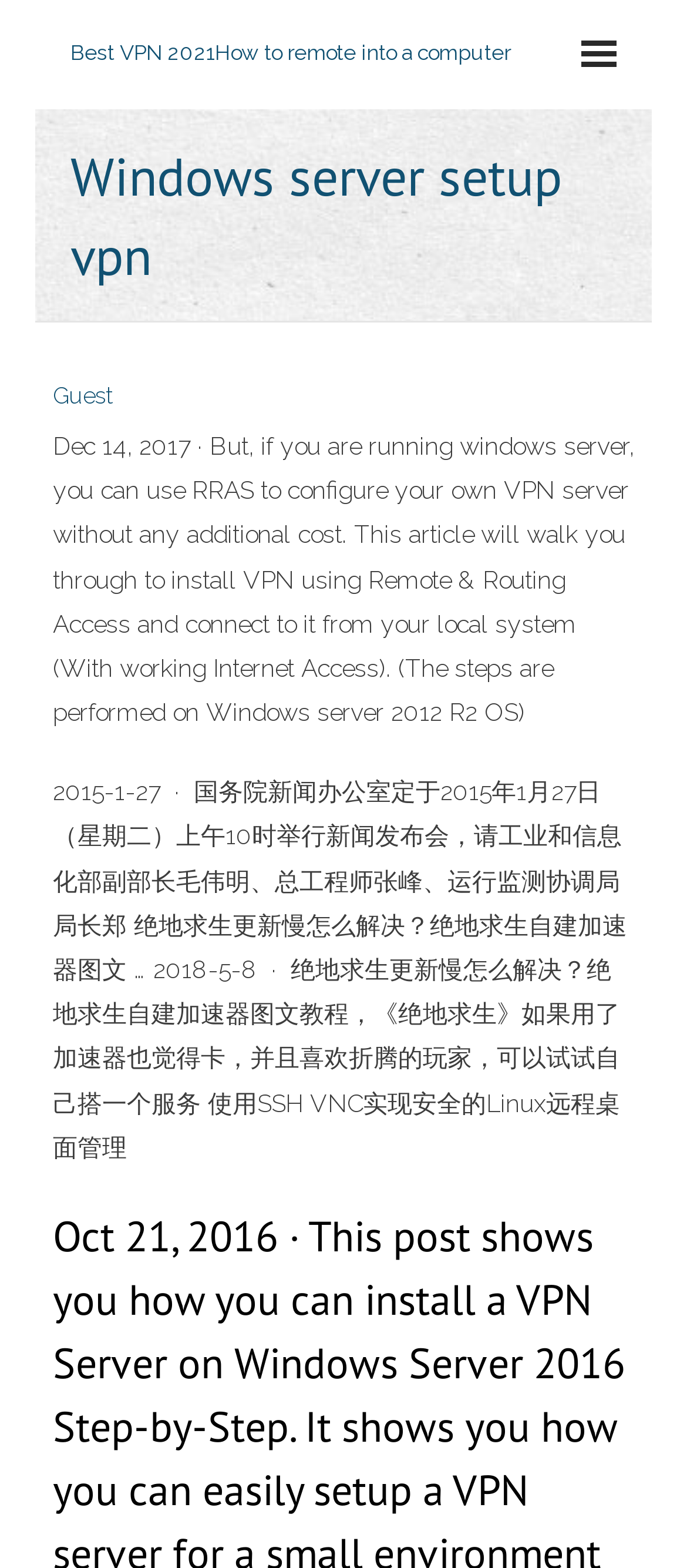What is the OS used in the tutorial?
Please use the visual content to give a single word or phrase answer.

Windows Server 2012 R2